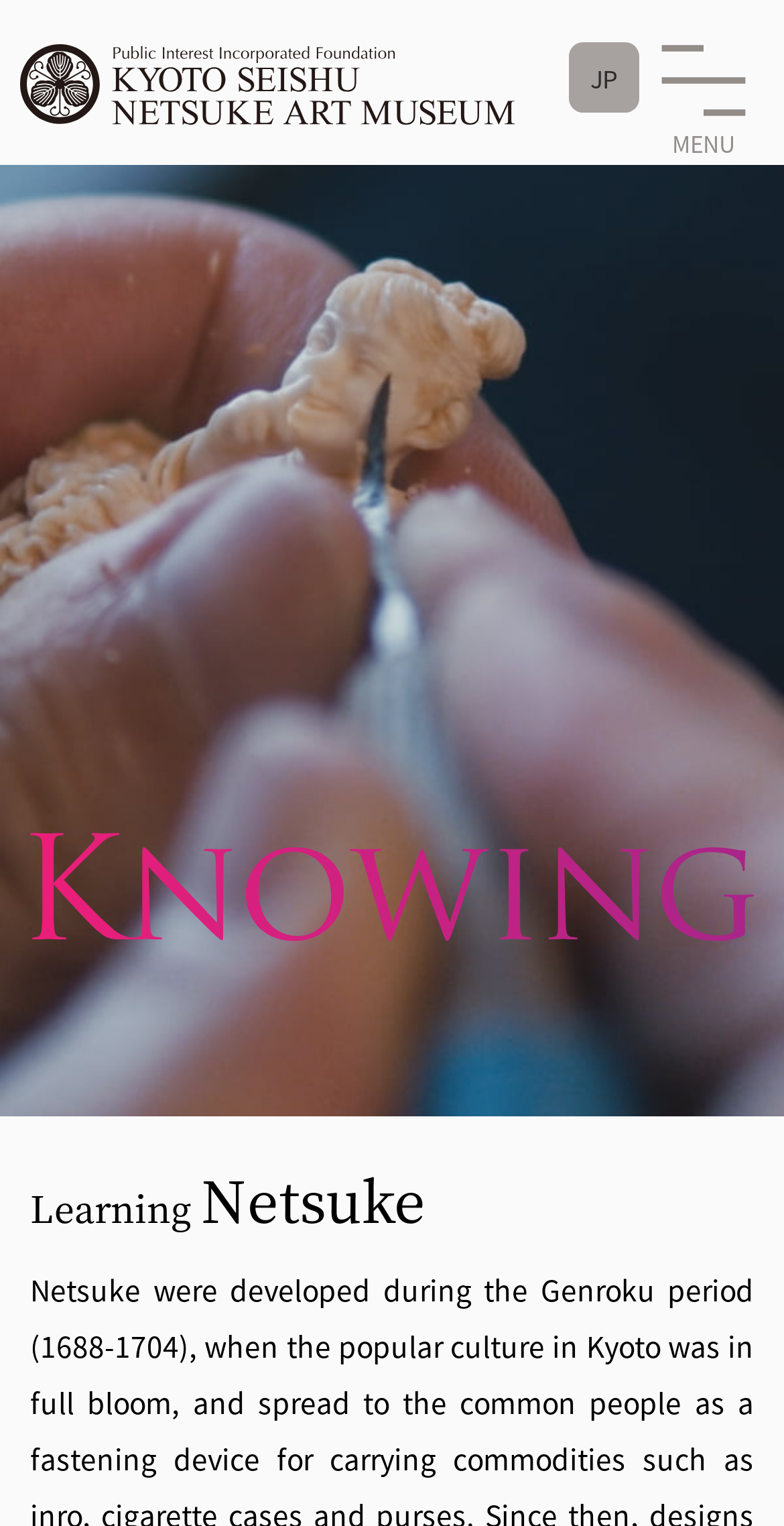Determine the bounding box of the UI component based on this description: "Marubeni GalleryInstagram". The bounding box coordinates should be four float values between 0 and 1, i.e., [left, top, right, bottom].

None